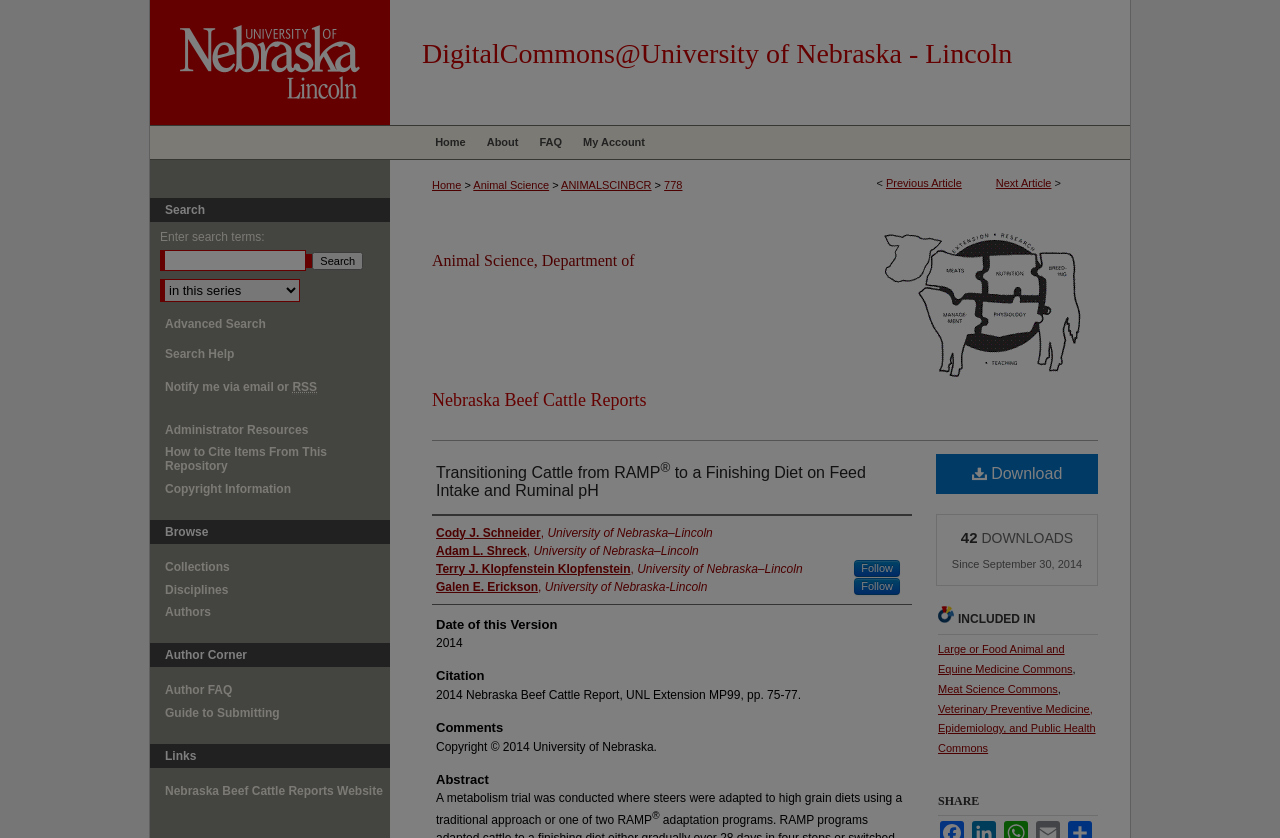Give a one-word or phrase response to the following question: How many downloads has the article had?

42